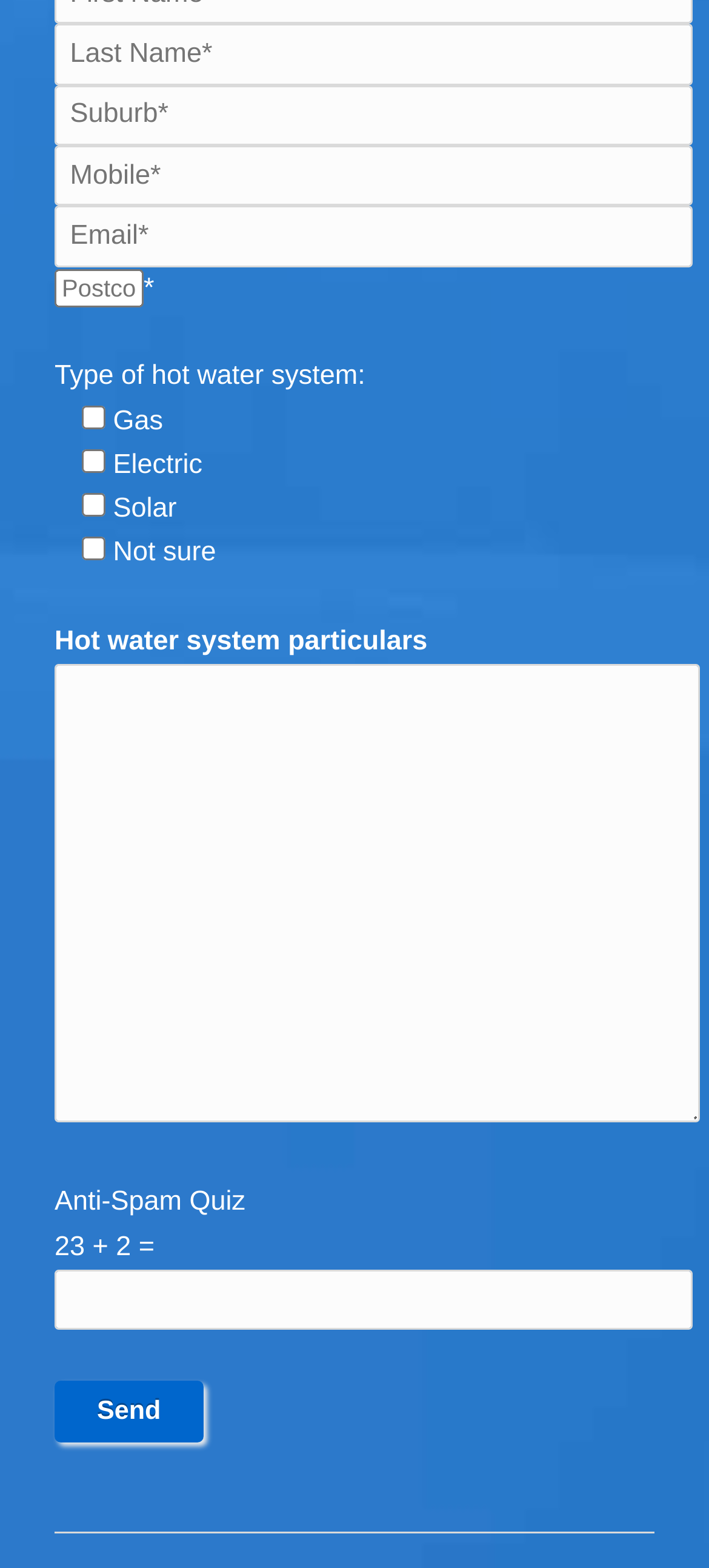Please answer the following query using a single word or phrase: 
What is the position of the 'Send' button?

Bottom left